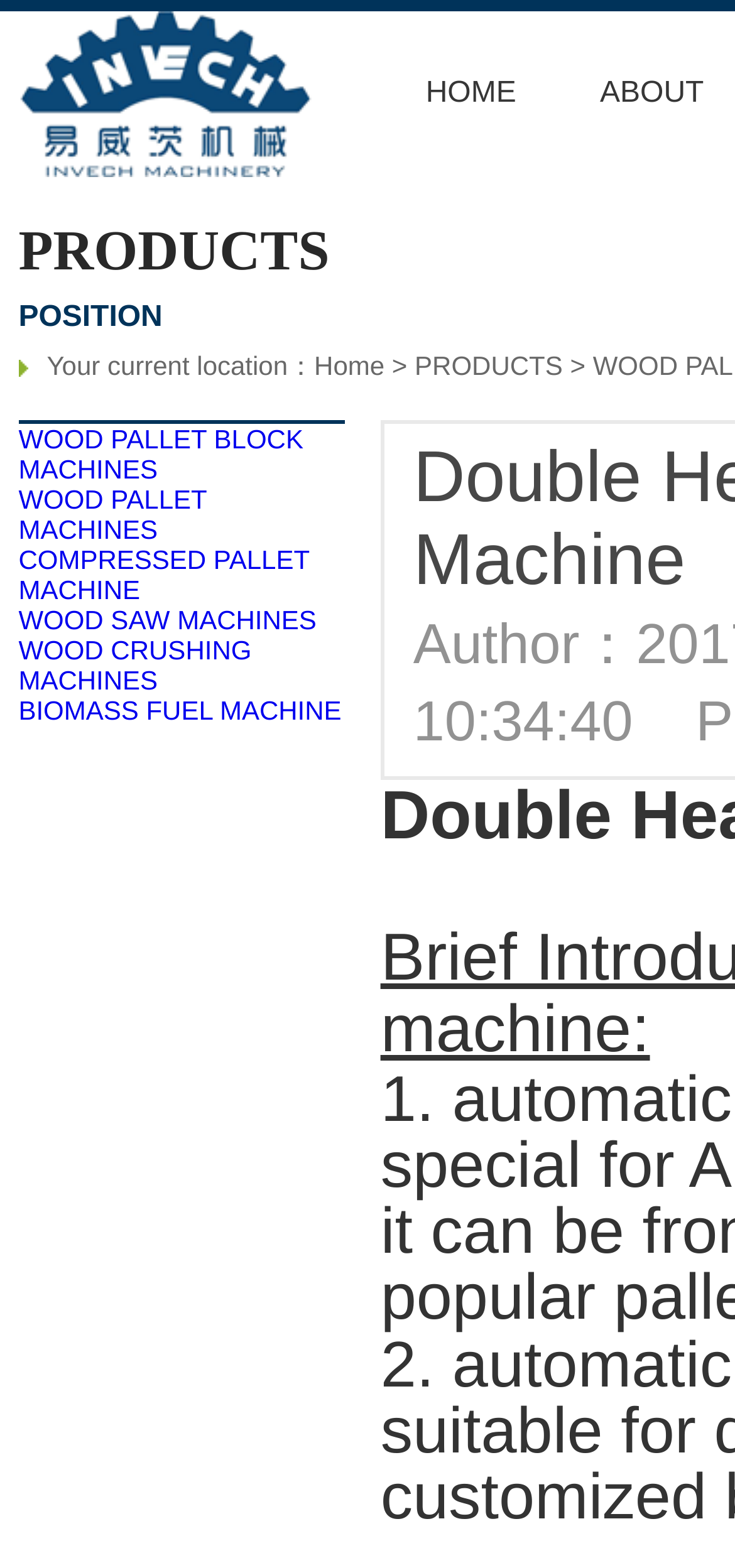Find the bounding box coordinates for the UI element whose description is: "WOOD PALLET BLOCK MACHINES". The coordinates should be four float numbers between 0 and 1, in the format [left, top, right, bottom].

[0.025, 0.271, 0.413, 0.309]